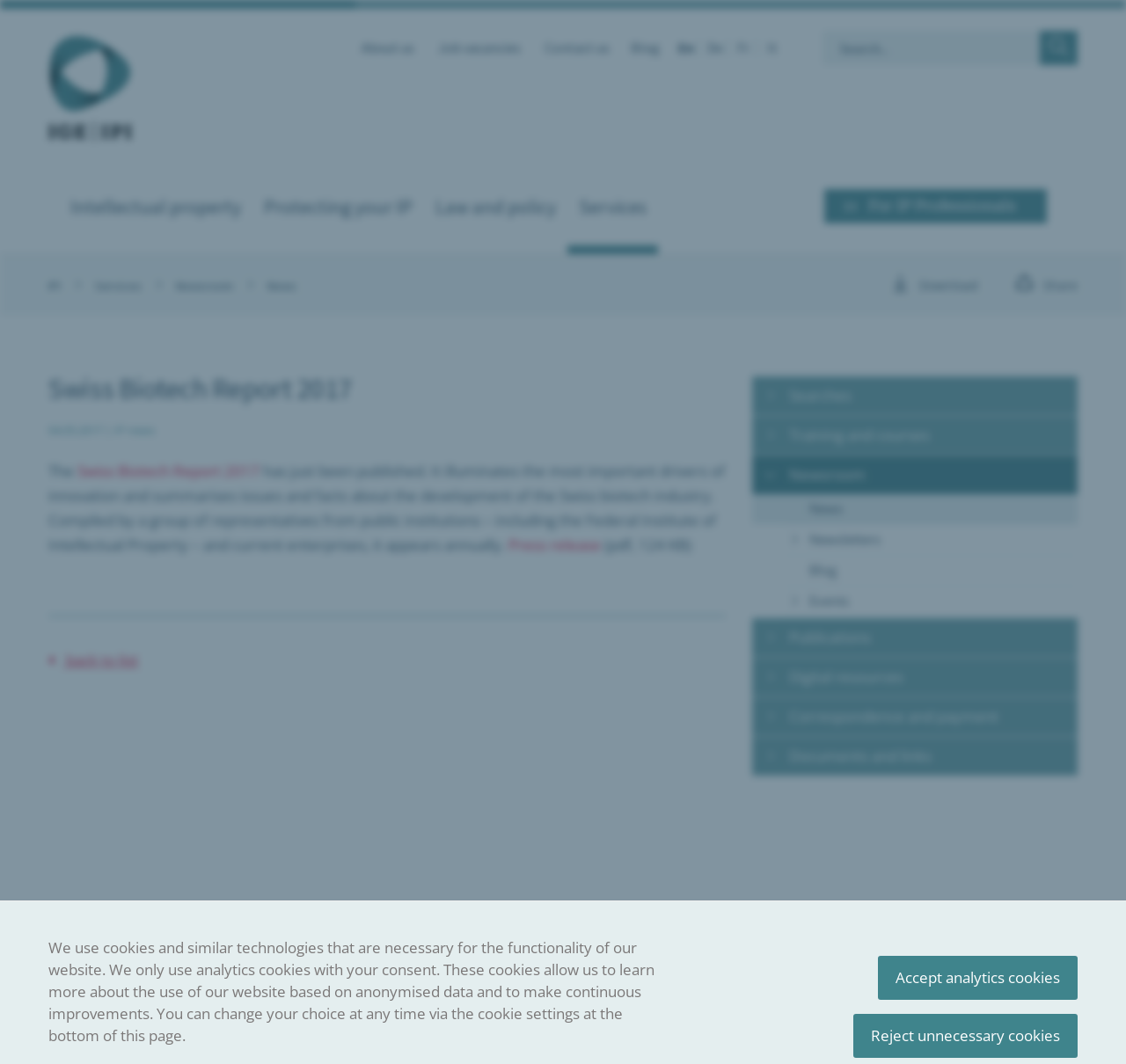Locate the coordinates of the bounding box for the clickable region that fulfills this instruction: "Go to the 'News' page".

[0.22, 0.26, 0.263, 0.279]